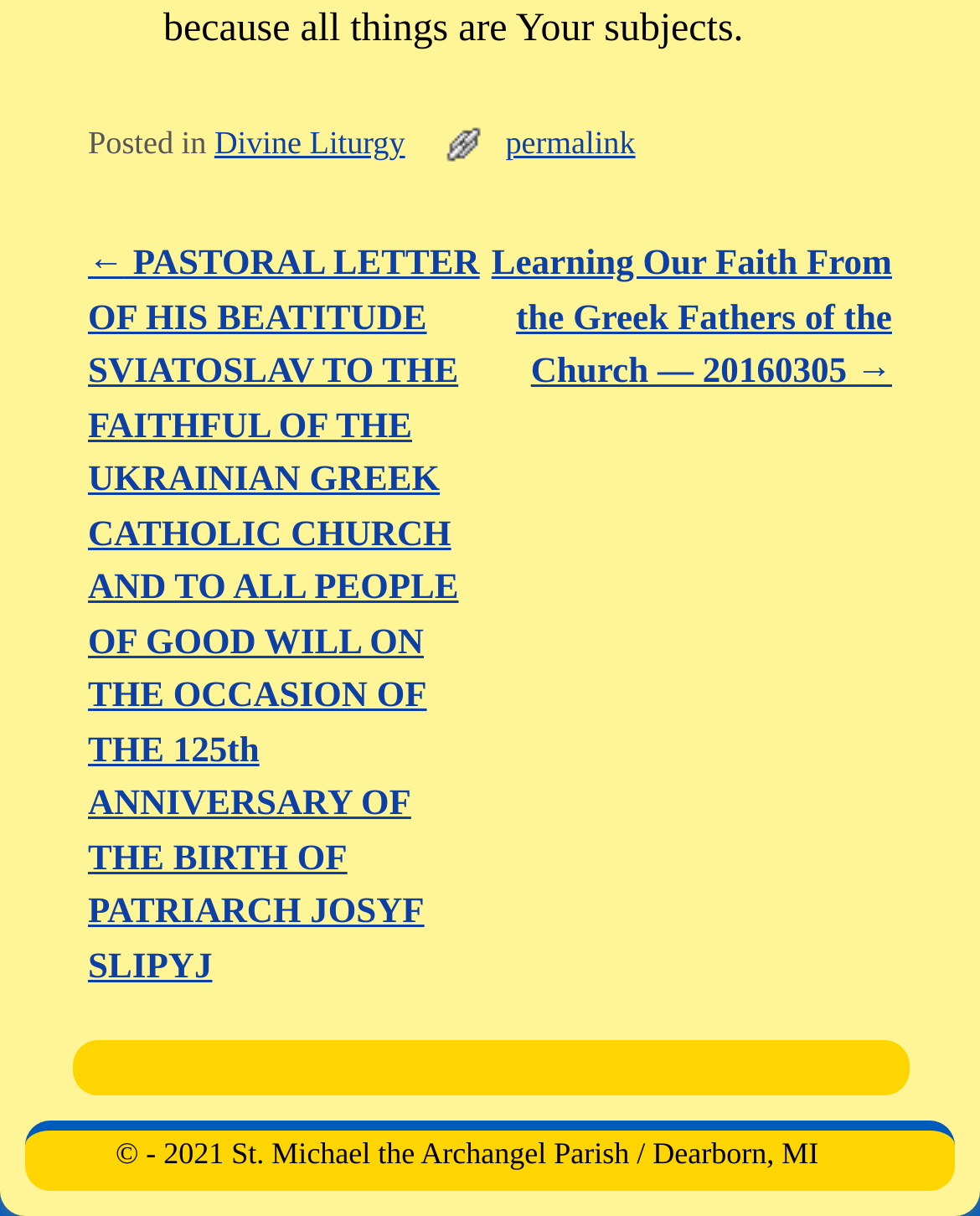What is the title of the previous post?
Respond to the question with a single word or phrase according to the image.

PASTORAL LETTER OF HIS BEATITUDE SVIATOSLAV